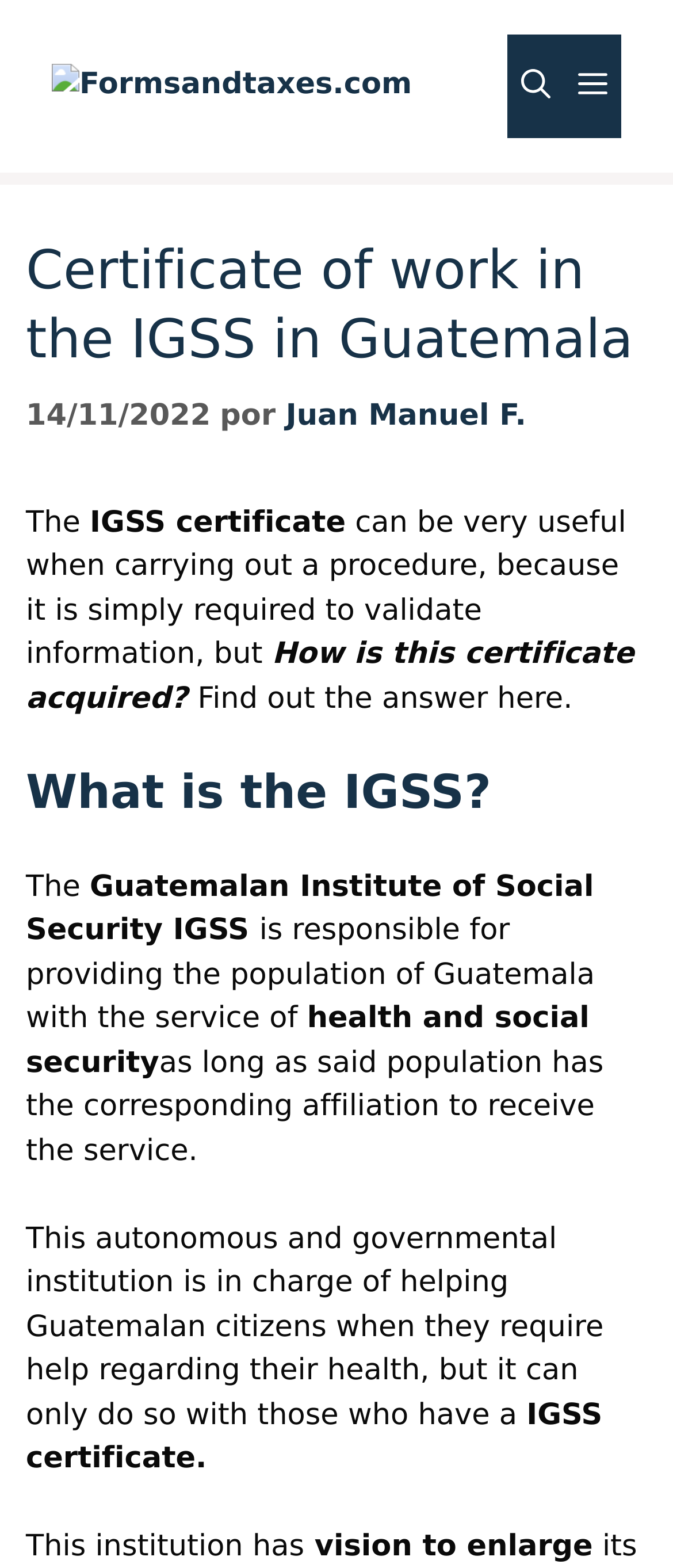What is the vision of the IGSS?
Use the image to answer the question with a single word or phrase.

to enlarge